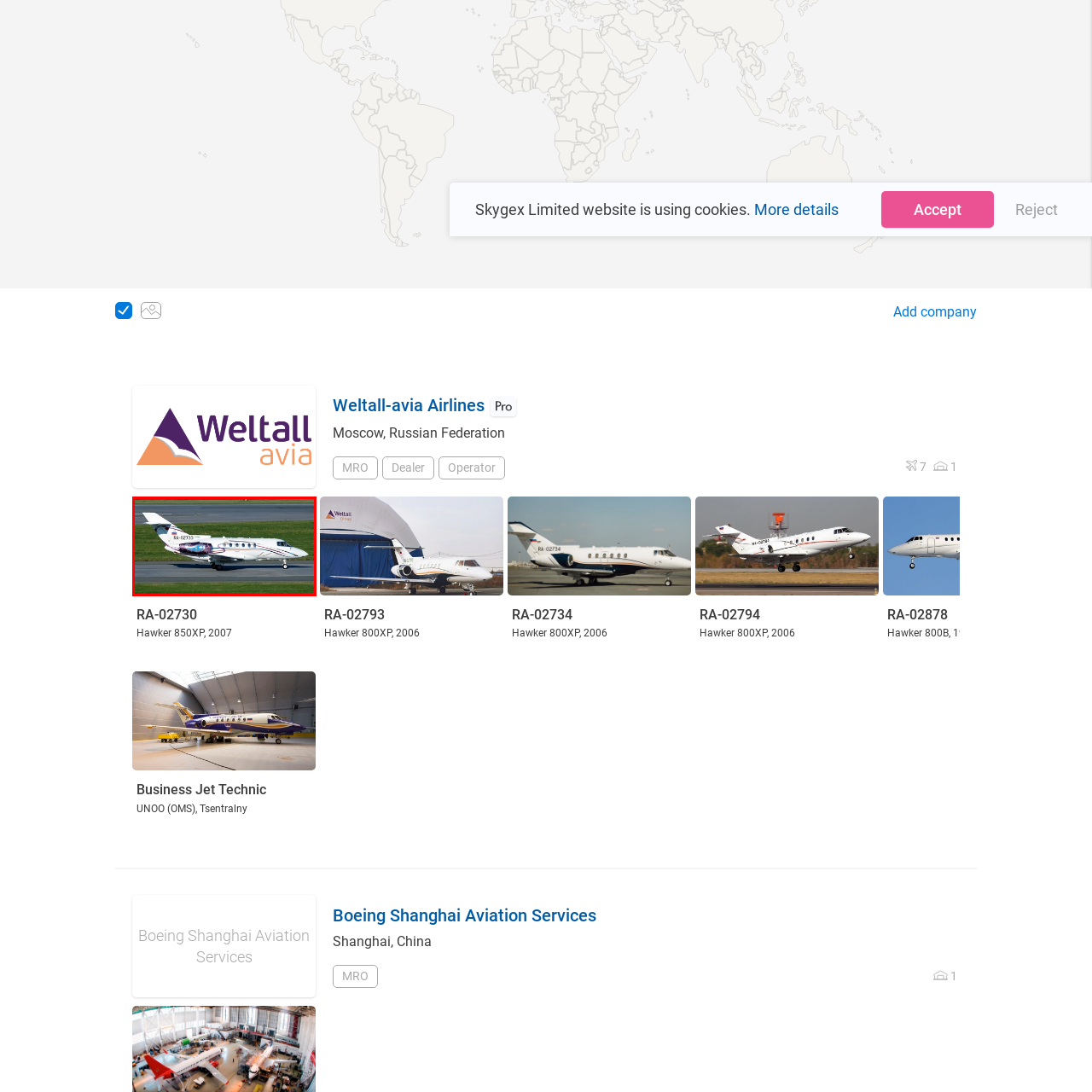Observe the section highlighted in yellow, What is the condition of the runway area? 
Please respond using a single word or phrase.

Well-maintained